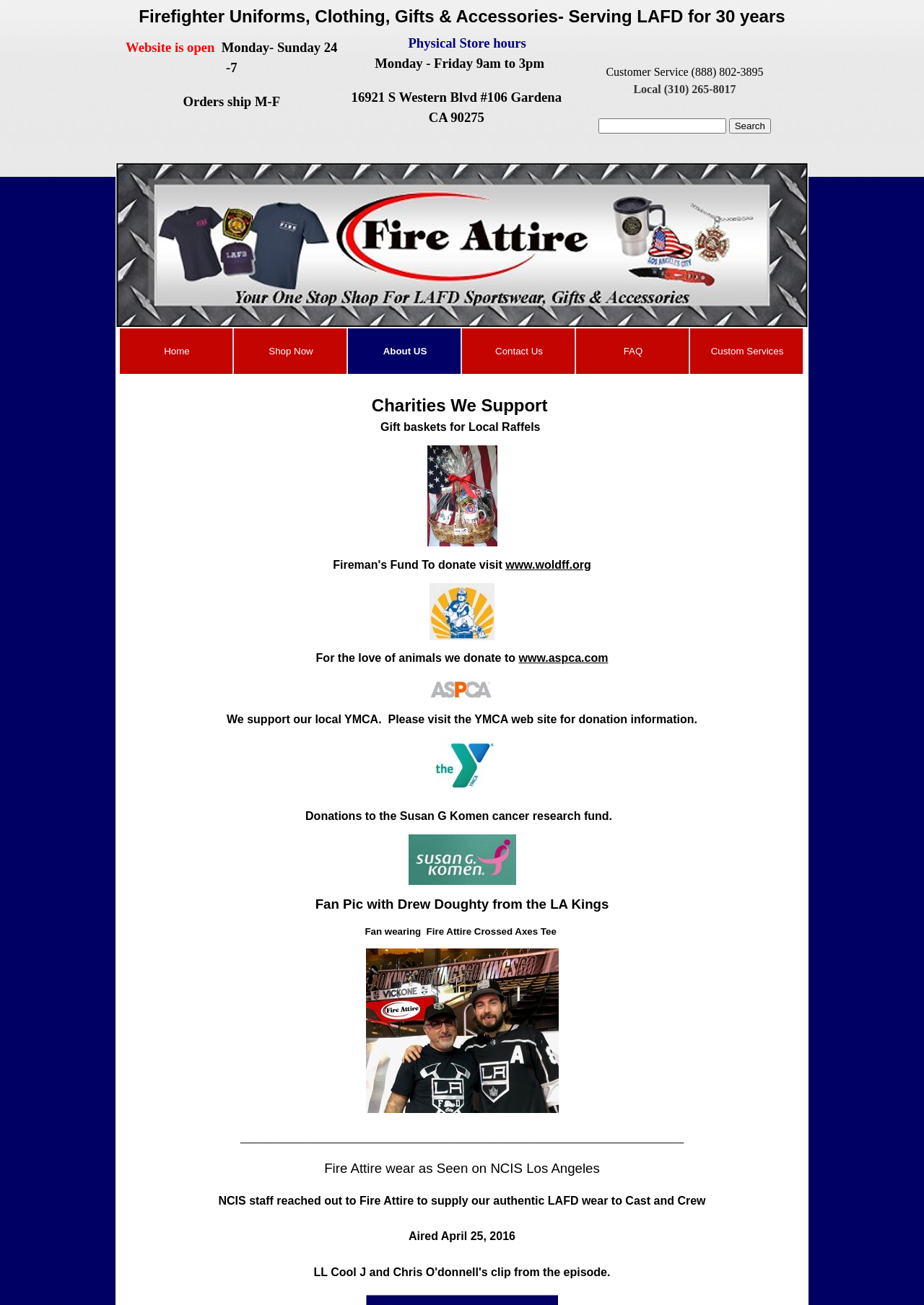Generate a thorough caption detailing the webpage content.

The webpage is titled "FA News" and appears to be a website for Fire Attire, a company that sells firefighter uniforms, clothing, gifts, and accessories. At the top of the page, there is a heading that reads "Firefighter Uniforms, Clothing, Gifts & Accessories" followed by a subtitle "Serving LAFD for 30 years".

Below the heading, there is a table with three columns. The first column contains information about the website's operating hours, stating that it is open 24/7 for online orders, which ship from Monday to Friday. The second column lists the physical store's hours, which are from 9 am to 3 pm, Monday to Friday, and provides the store's address. The third column contains customer service contact information, including a phone number and a search bar.

On the left side of the page, there is a navigation menu with links to different sections of the website, including "Home", "Shop Now", "About Us", "Contact Us", "FAQ", and "Custom Services".

Further down the page, there is a section titled "Charities We Support" which lists three charities that the company donates to: World Dog Fighters, ASPCA, and YMCA. Each charity is represented by an image and a brief description.

Below the charity section, there are several paragraphs of text and images showcasing the company's products and services. There is a fan picture with Drew Doughty from the LA Kings, a customer wearing a Fire Attire t-shirt, and a mention of the company's products being featured on the TV show NCIS Los Angeles. The page also lists the air date of the episode, April 25, 2016.

At the very bottom of the page, there is a horizontal line separating the content from the footer.